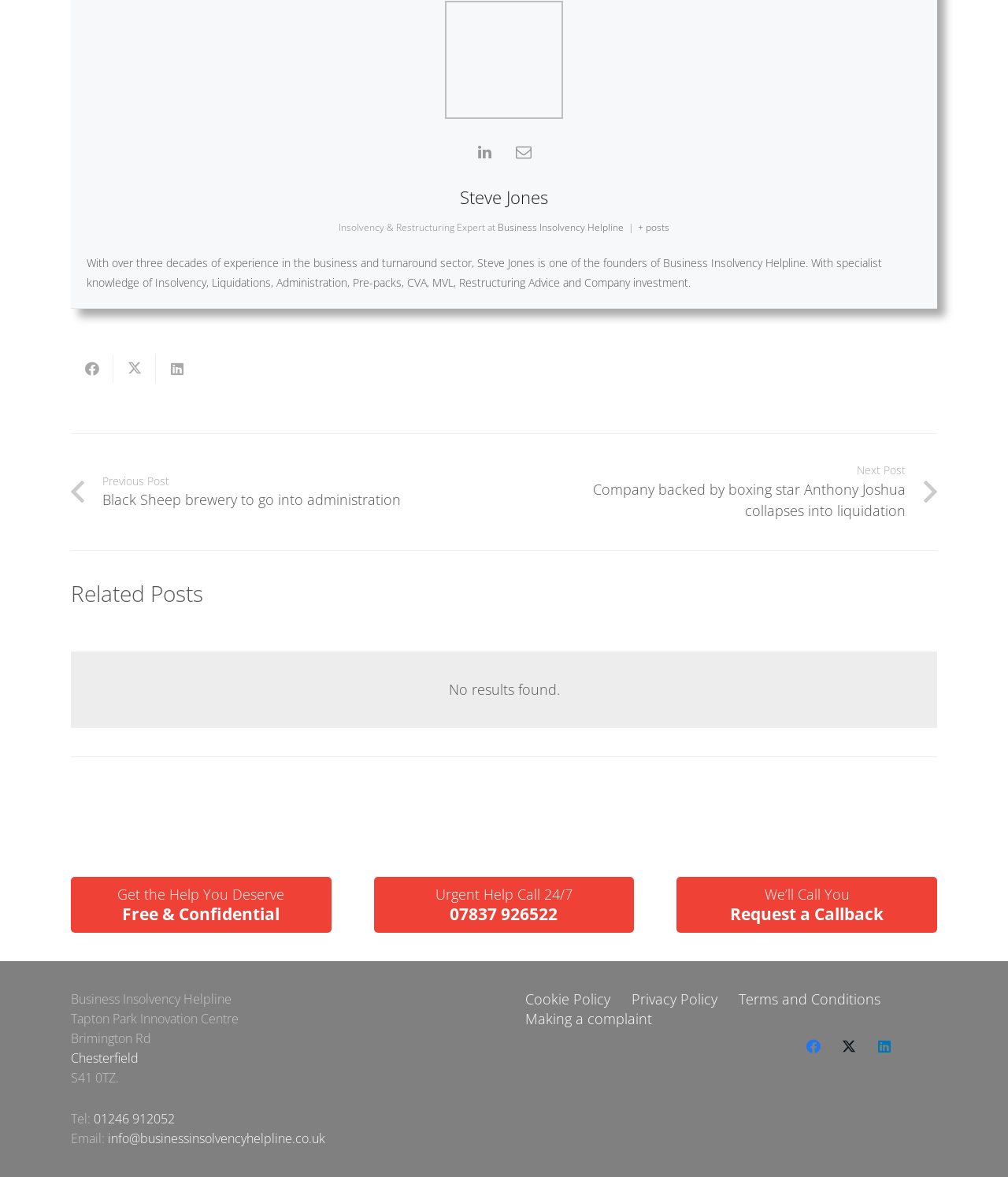Identify the bounding box coordinates of the section that should be clicked to achieve the task described: "Get Business Insolvency Helpline".

[0.494, 0.187, 0.621, 0.199]